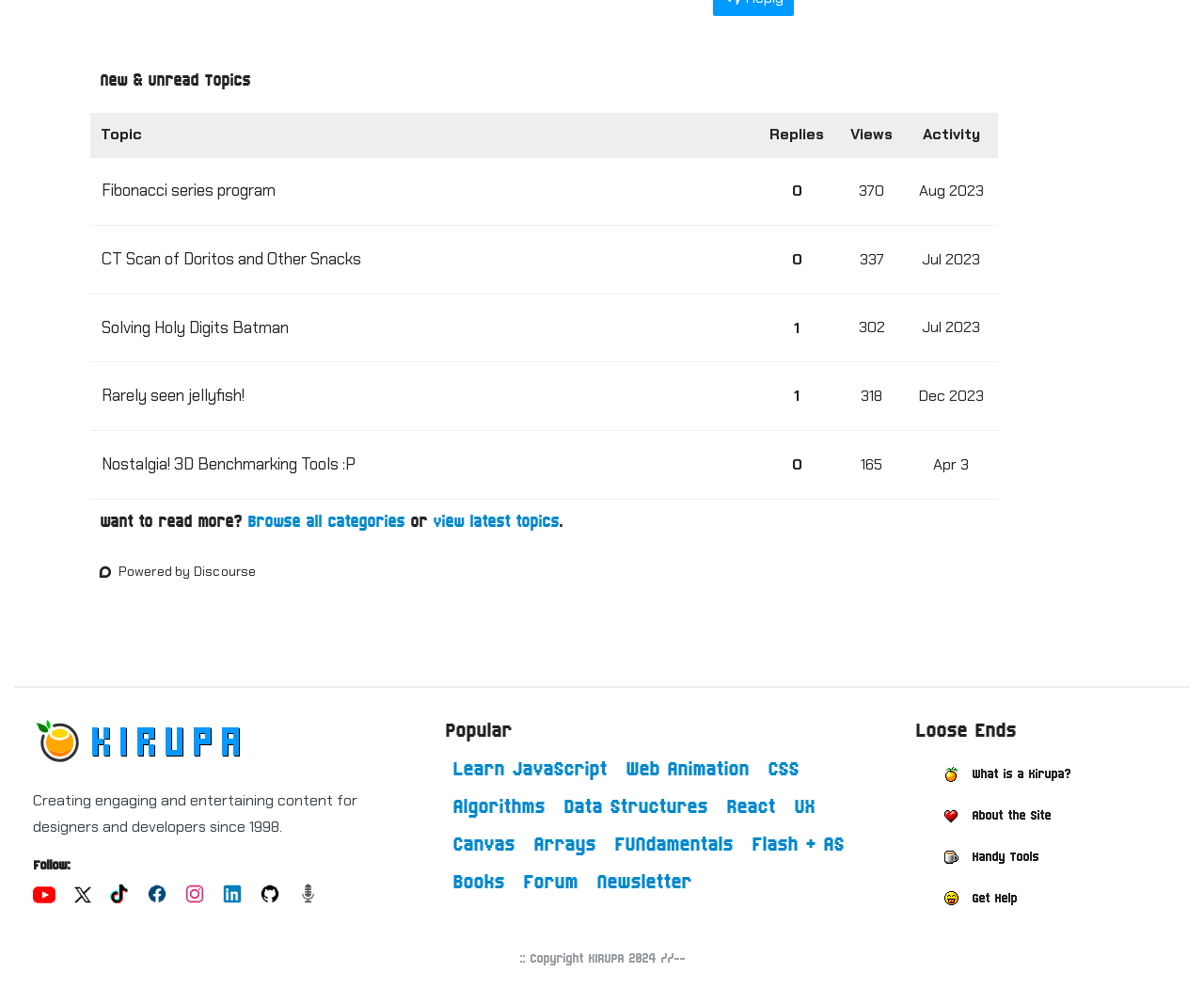Given the content of the image, can you provide a detailed answer to the question?
What is the view count of the third topic?

The third topic is listed in the table with the heading 'New & Unread Topics'. The view count of the third topic is indicated by the generic text 'this topic has been viewed 302 times' inside a gridcell.